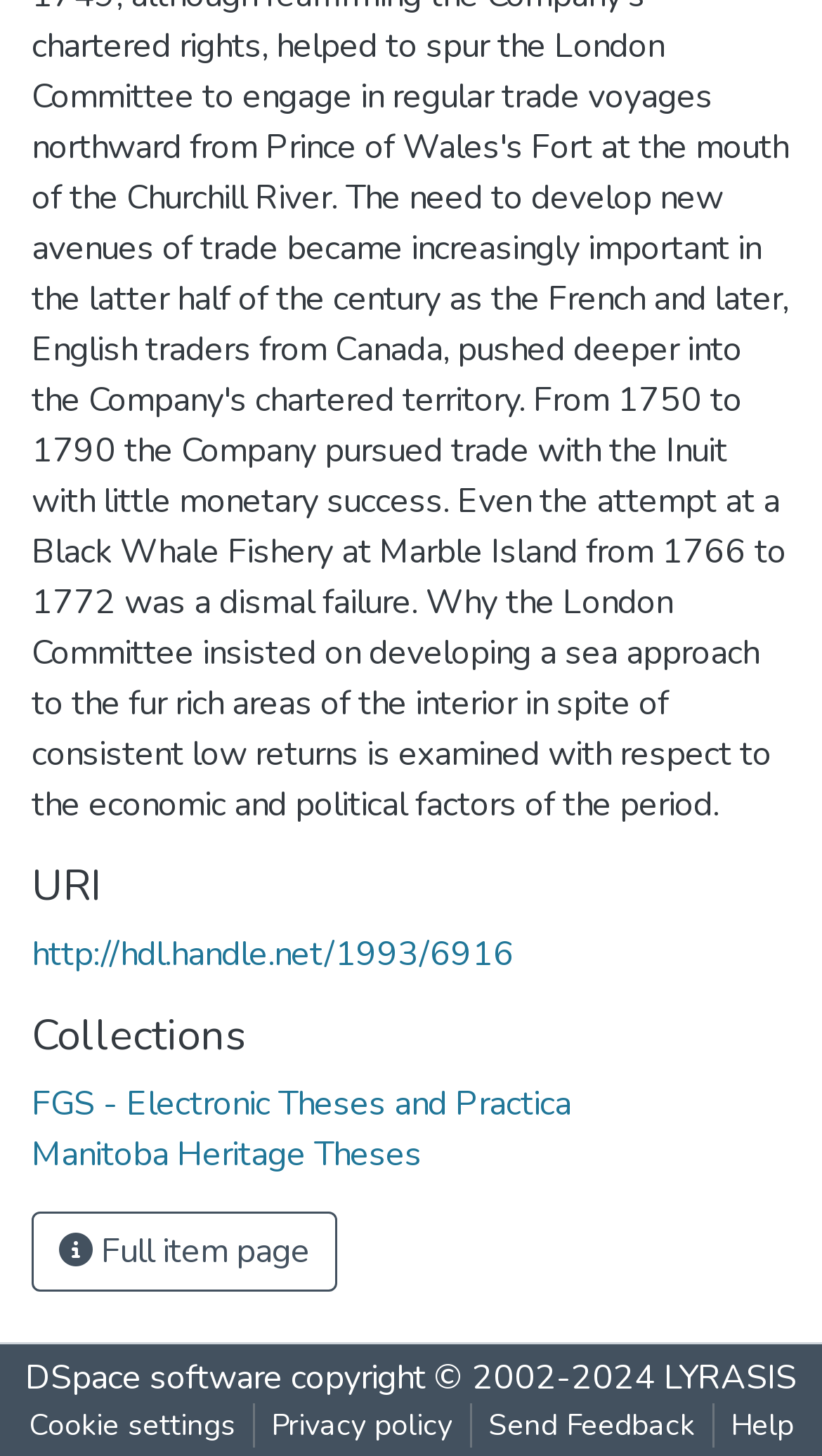What is the name of the first collection? Observe the screenshot and provide a one-word or short phrase answer.

FGS - Electronic Theses and Practica